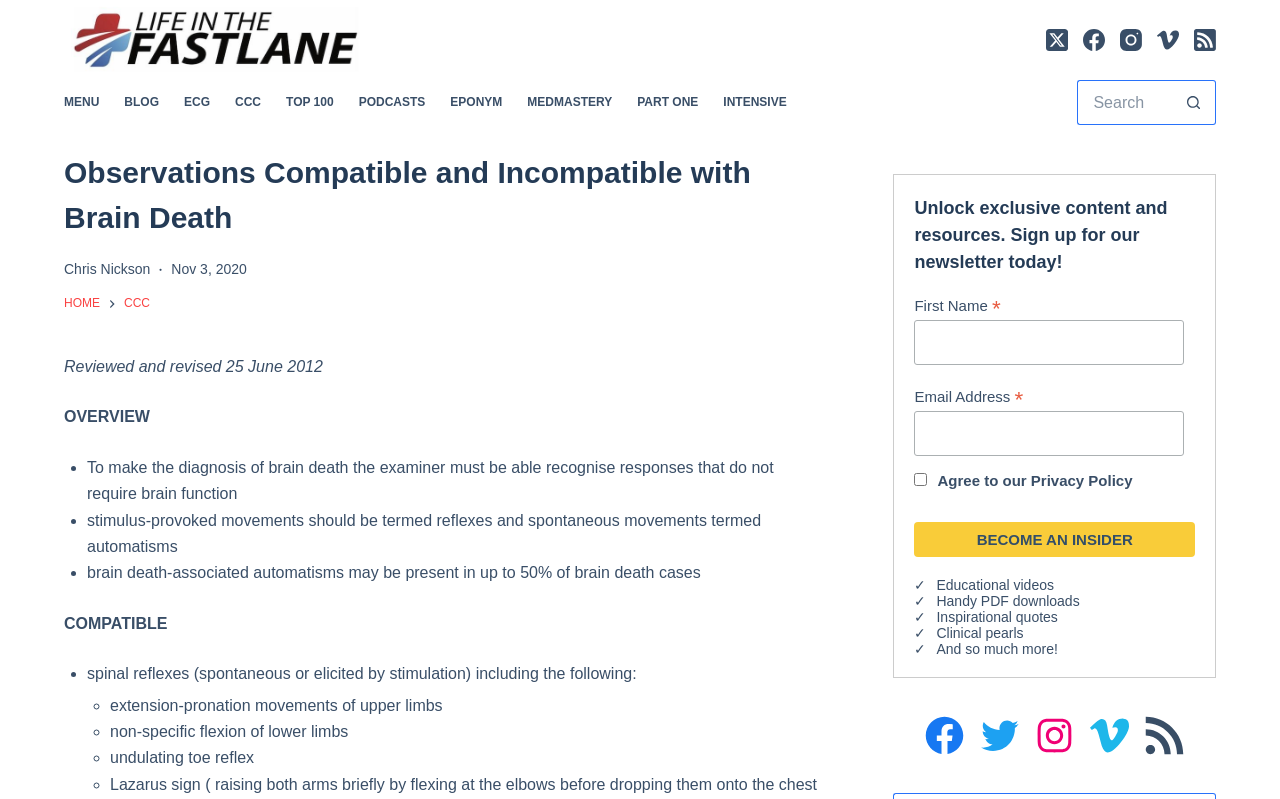Determine the bounding box coordinates of the element's region needed to click to follow the instruction: "Click the 'Become an insider' button". Provide these coordinates as four float numbers between 0 and 1, formatted as [left, top, right, bottom].

[0.714, 0.654, 0.934, 0.697]